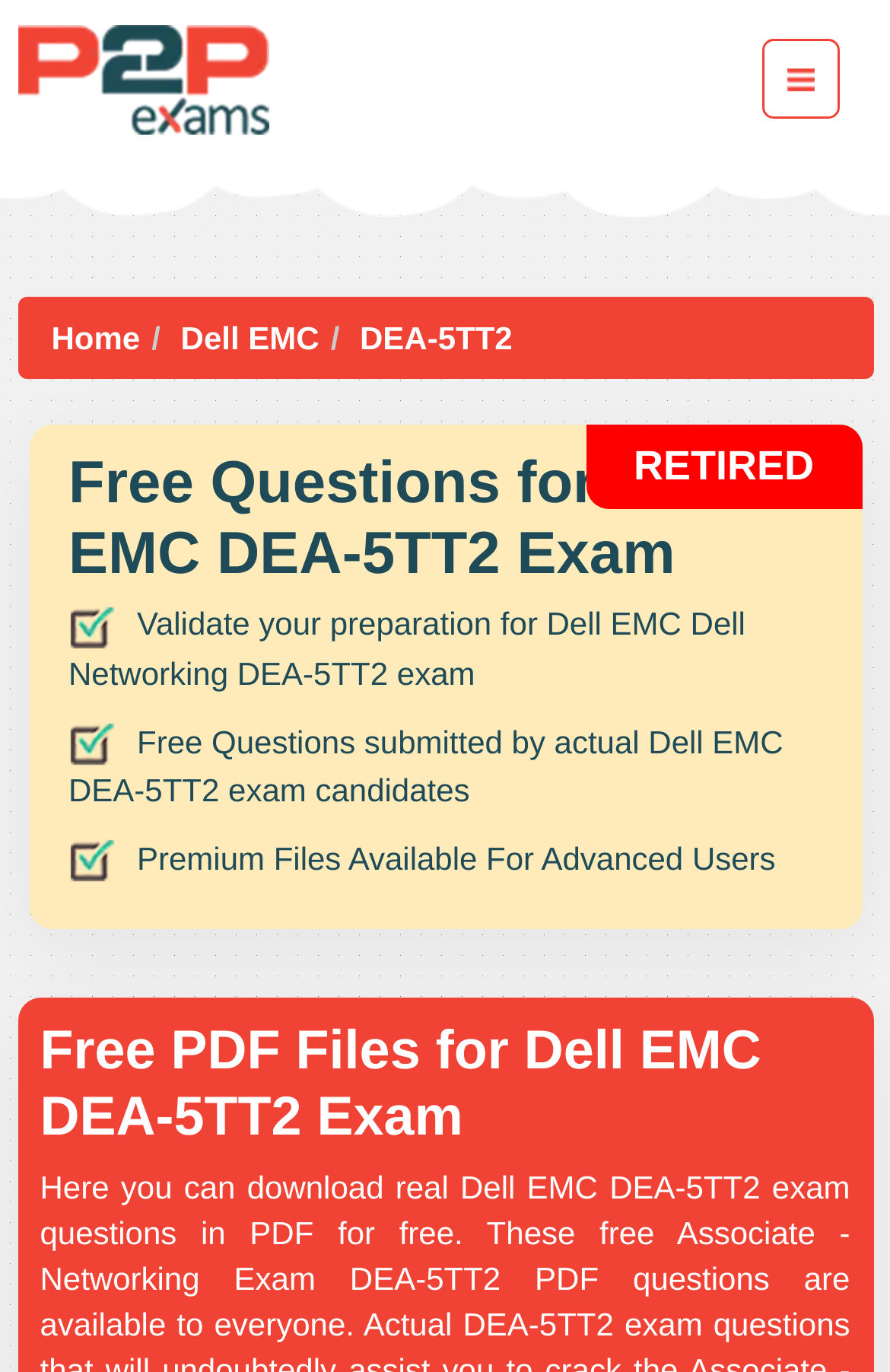Answer in one word or a short phrase: 
Is the exam retired?

Yes